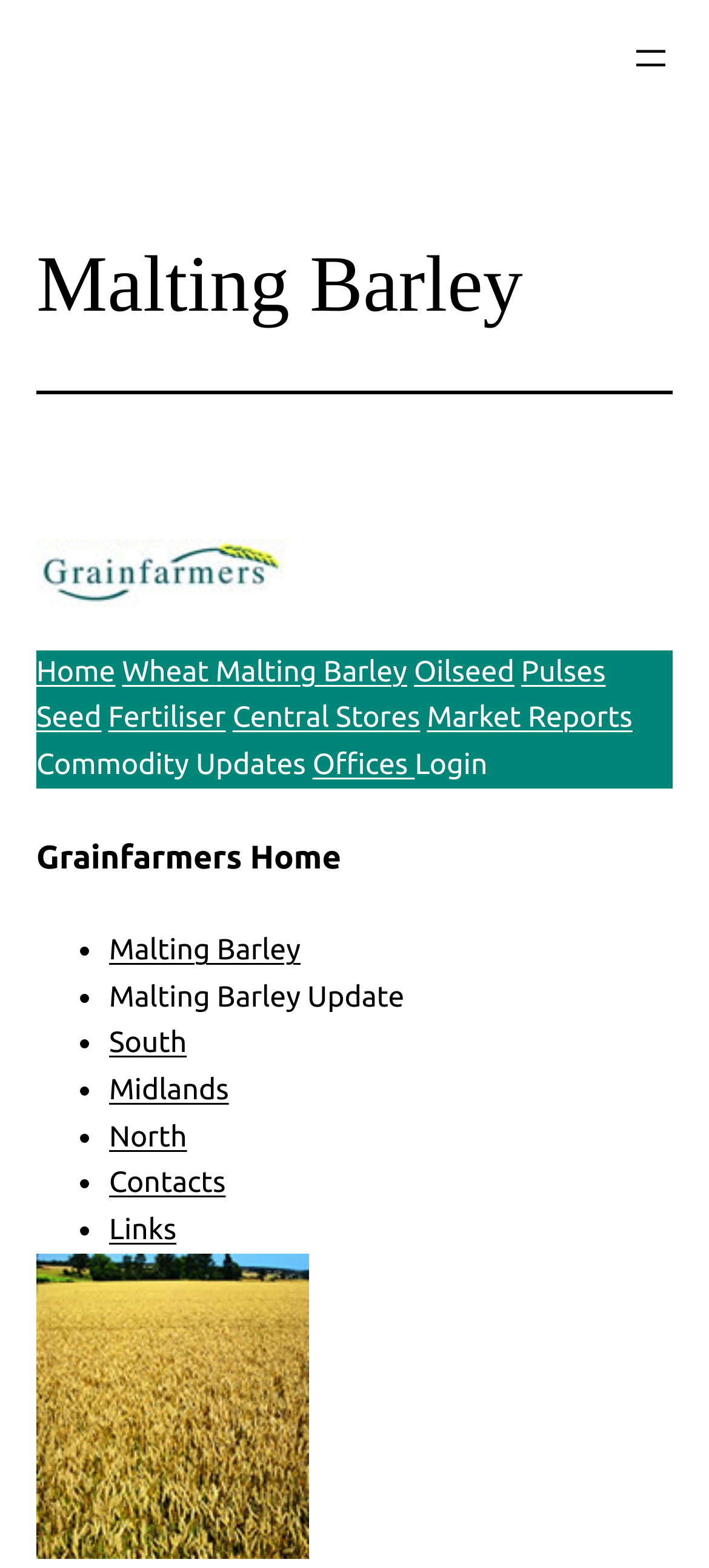Consider the image and give a detailed and elaborate answer to the question: 
What is the title of the first update listed?

The first update listed is titled 'Malting Barley Update', which can be found in the lower section of the webpage, below the list of commodities.